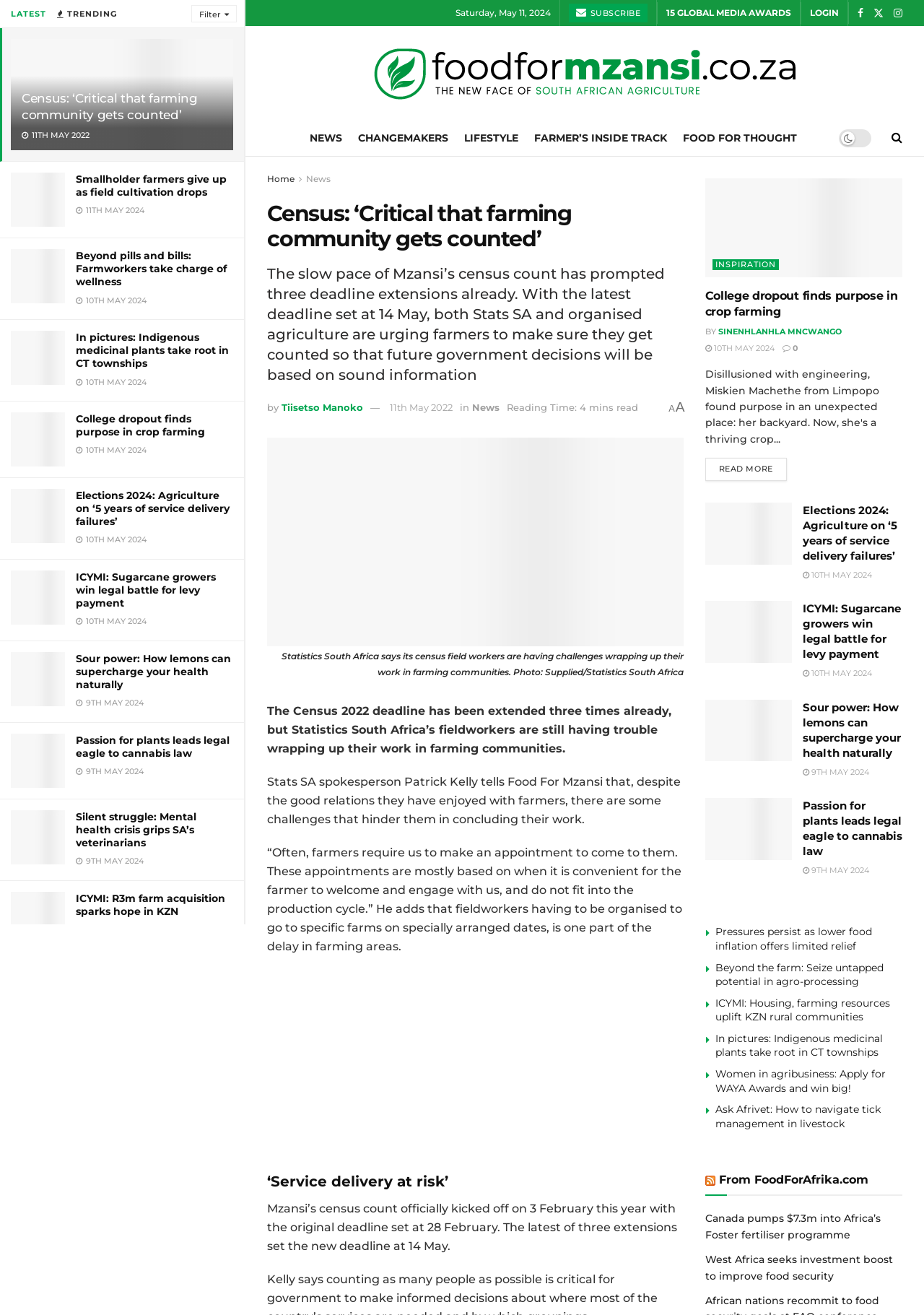What is the date of the latest article?
Please provide a detailed and thorough answer to the question.

I looked for the most recent date mentioned on the webpage, which is associated with an article, and found it to be 11TH MAY 2022.